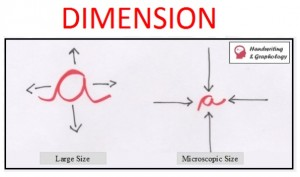Detail the scene shown in the image extensively.

The image showcases two distinct representations of handwriting dimensions, clearly labeled at the top with the word "DIMENSION" in bold, red text. On the left, the caption "Large Size" is associated with a larger handwritten letter "a," emphasizing the broader strokes often linked to self-confidence and extroversion in graphology. On the right, the caption "Microscopic Size" accompanies a much smaller version of the same letter, indicating traits such as introversion and meticulousness. This visual comparison highlights the significance of letter size in character analysis, a key concept in handwriting analysis and graphology. The background is simple, allowing the dimensions and the text to stand out for effective understanding of the information presented.